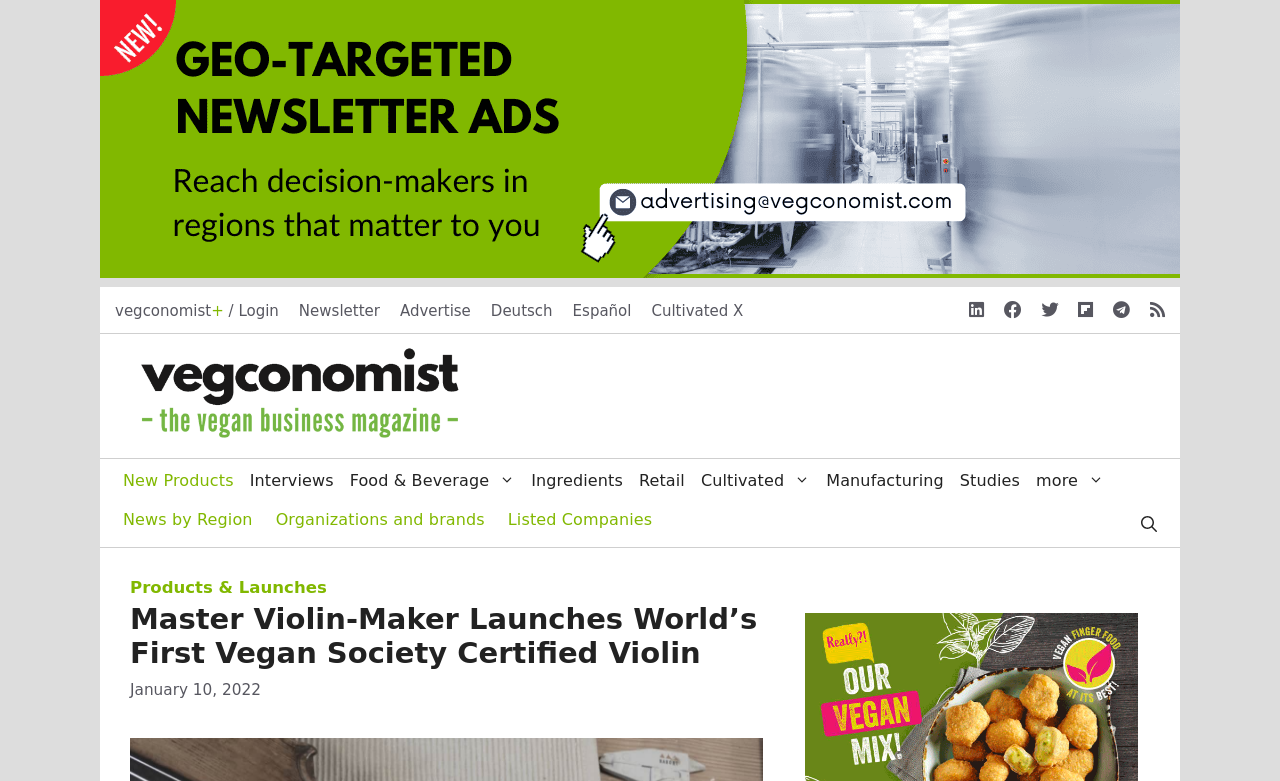Show the bounding box coordinates for the HTML element described as: "News by Region".

[0.096, 0.658, 0.197, 0.674]